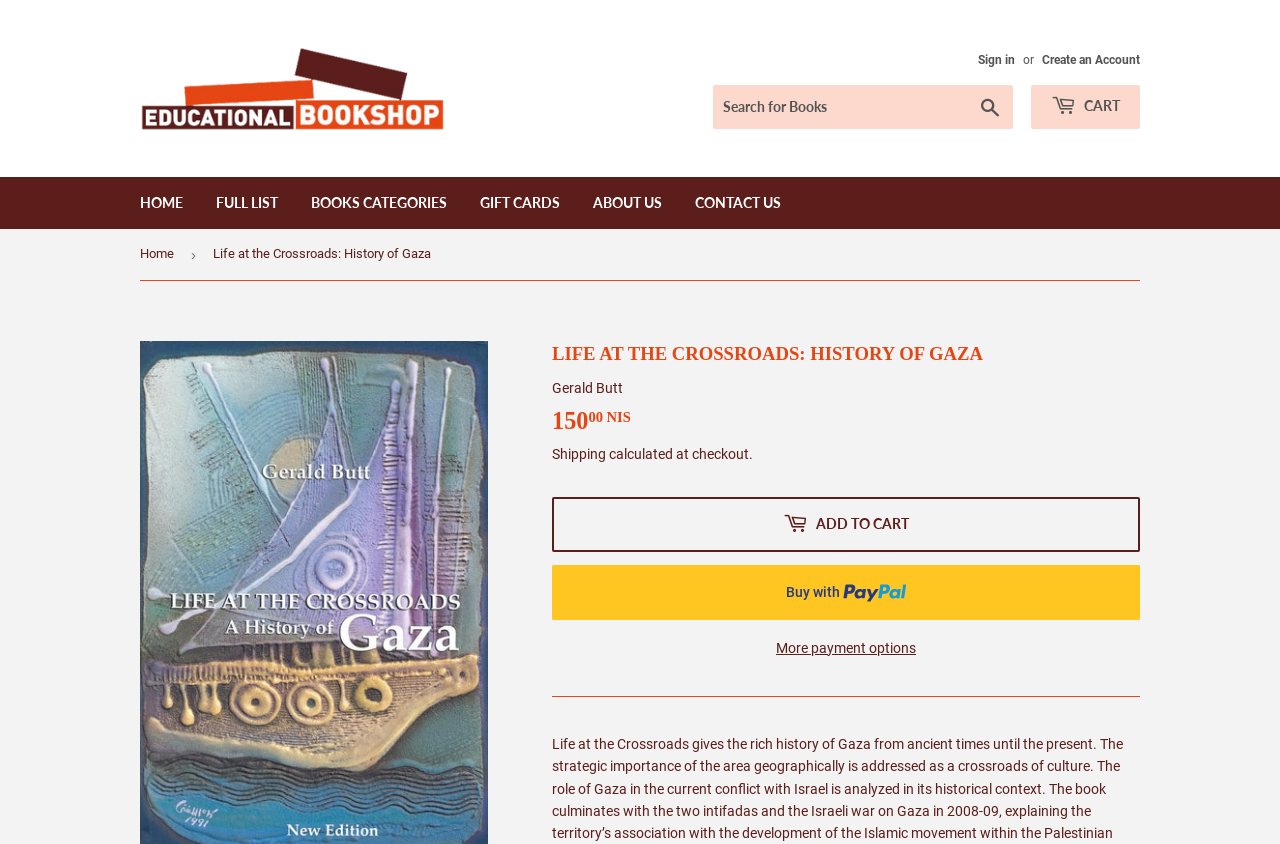What is the function of the 'ADD TO CART' button?
Based on the image, answer the question in a detailed manner.

I found the answer by looking at the section below the book price, where it says '[ ADD TO CART'. This suggests that the purpose of this button is to add the book to the cart.